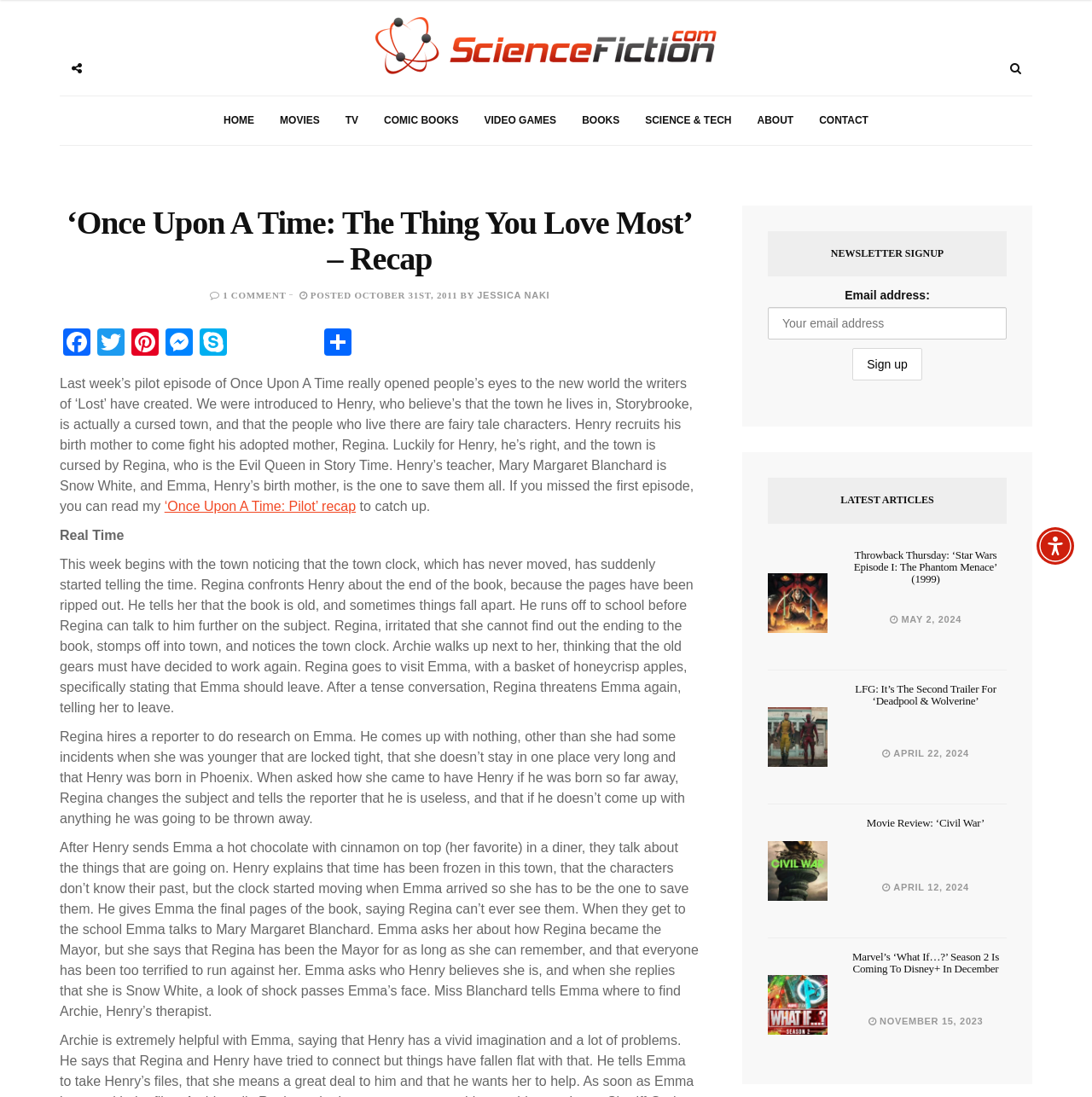Please give the bounding box coordinates of the area that should be clicked to fulfill the following instruction: "Share the article". The coordinates should be in the format of four float numbers from 0 to 1, i.e., [left, top, right, bottom].

[0.294, 0.299, 0.325, 0.328]